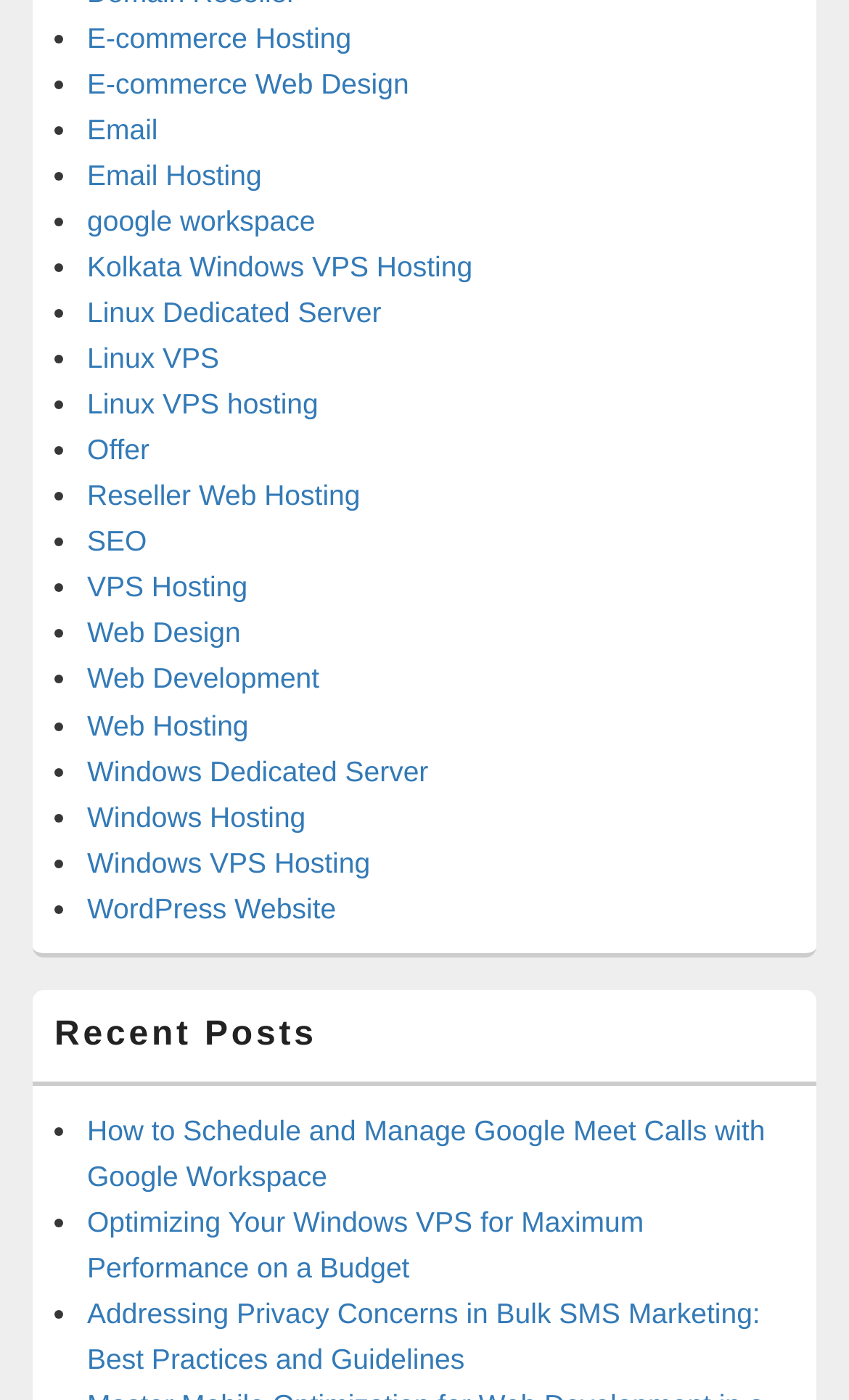Please answer the following question using a single word or phrase: What is the last service listed related to Windows?

Windows VPS Hosting